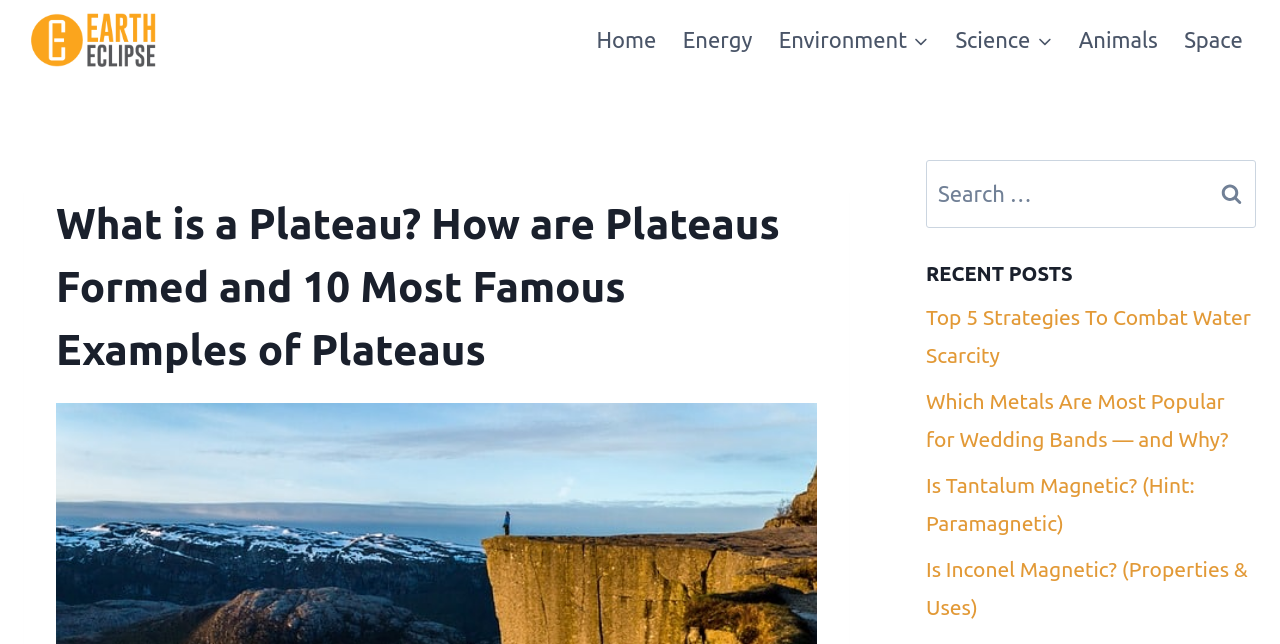Could you indicate the bounding box coordinates of the region to click in order to complete this instruction: "go to home page".

[0.456, 0.004, 0.523, 0.12]